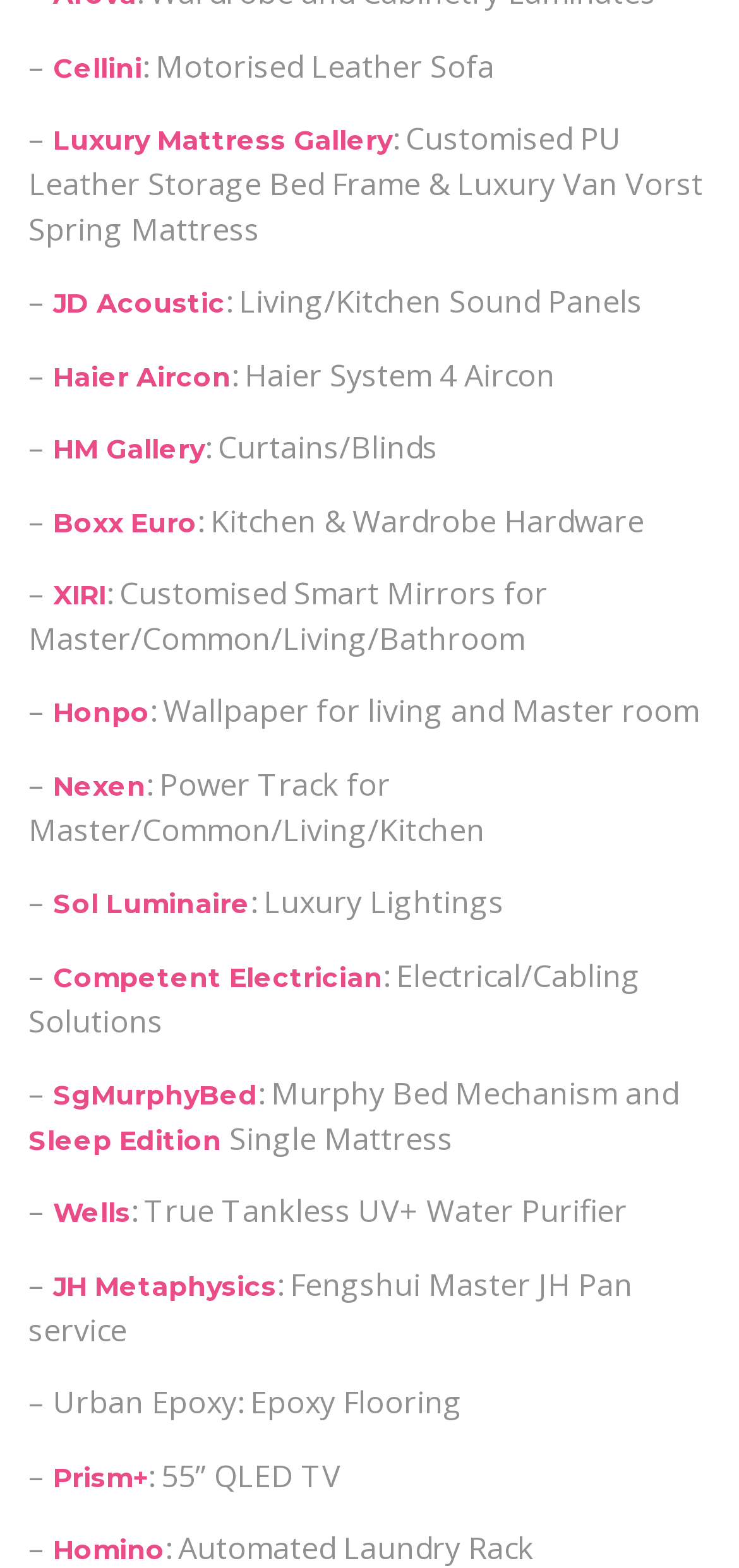Answer this question in one word or a short phrase: What is Cellini?

Motorised Leather Sofa